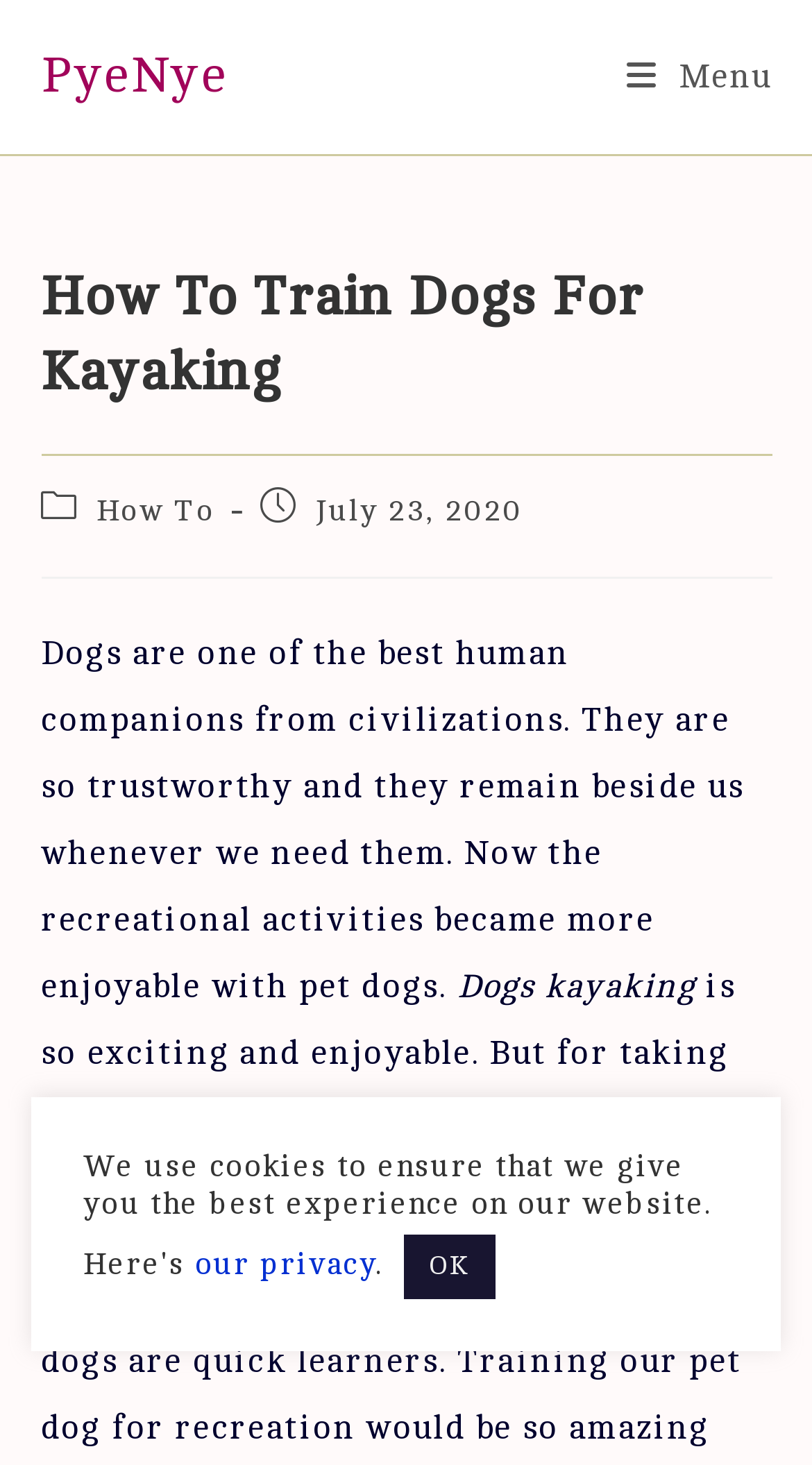What is the button at the bottom of the page for?
Answer the question with a detailed and thorough explanation.

I found the answer by looking at the button at the bottom of the page with the text 'OK', which suggests that it is a confirmation button, possibly related to the privacy policy mentioned nearby.